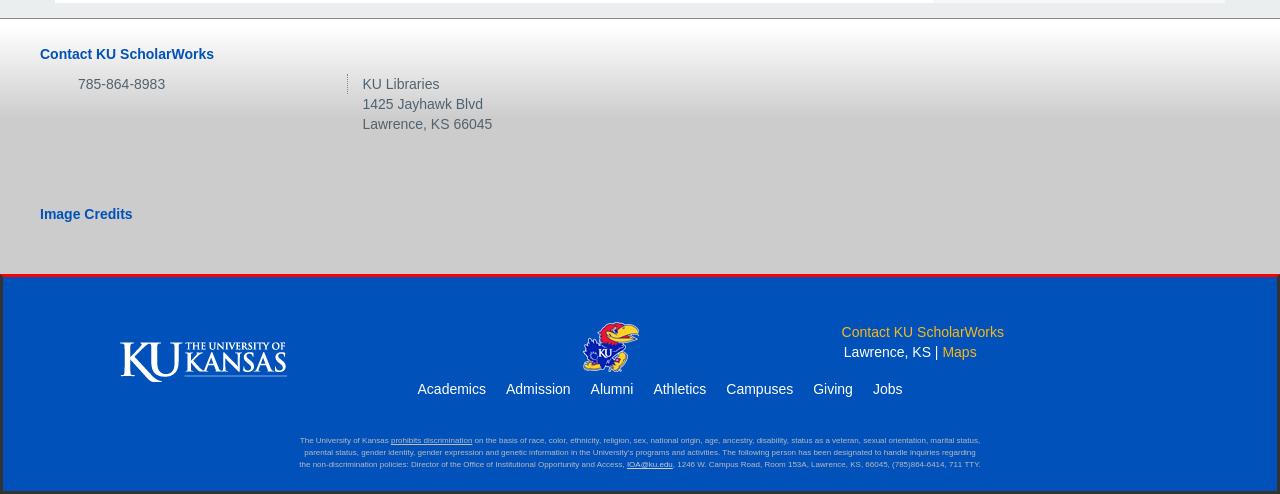Using the element description provided, determine the bounding box coordinates in the format (top-left x, top-left y, bottom-right x, bottom-right y). Ensure that all values are floating point numbers between 0 and 1. Element description: Contact KU ScholarWorks

[0.031, 0.094, 0.167, 0.126]